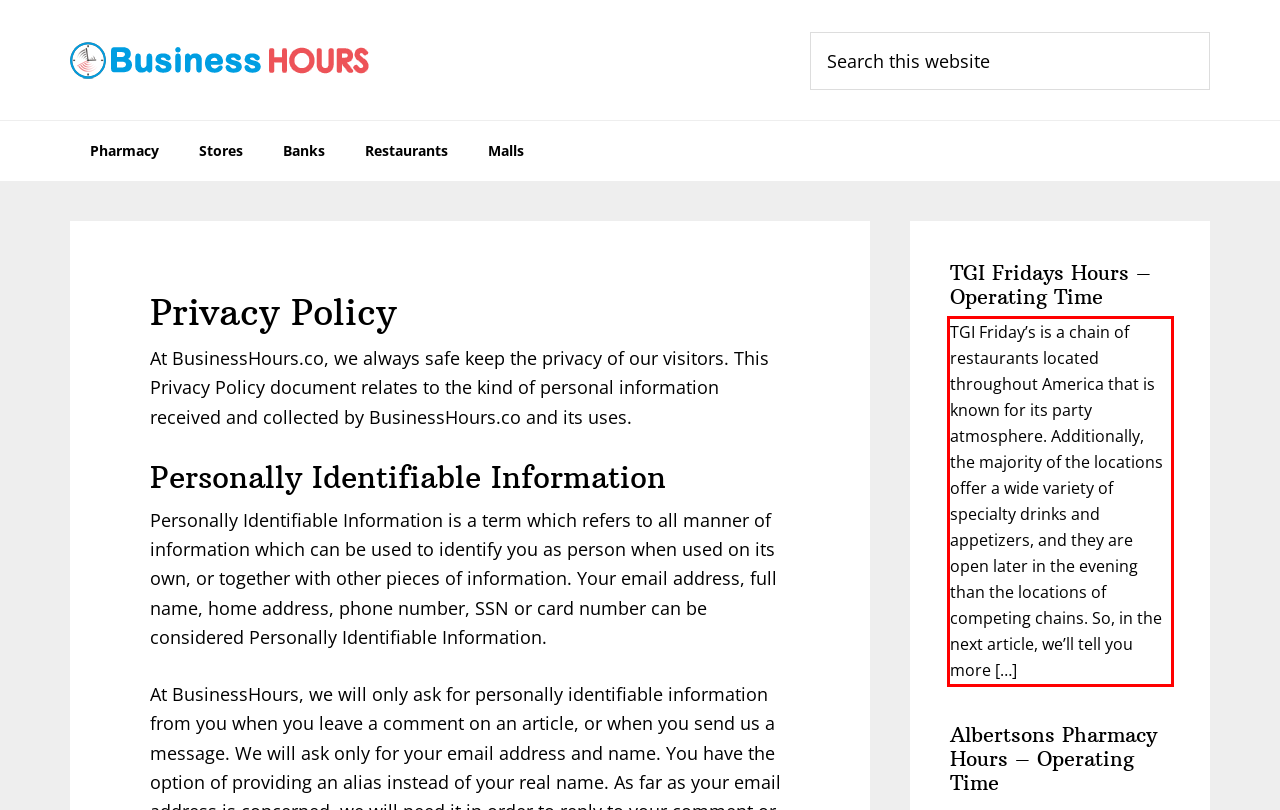You are provided with a screenshot of a webpage that includes a red bounding box. Extract and generate the text content found within the red bounding box.

TGI Friday’s is a chain of restaurants located throughout America that is known for its party atmosphere. Additionally, the majority of the locations offer a wide variety of specialty drinks and appetizers, and they are open later in the evening than the locations of competing chains. So, in the next article, we’ll tell you more […]